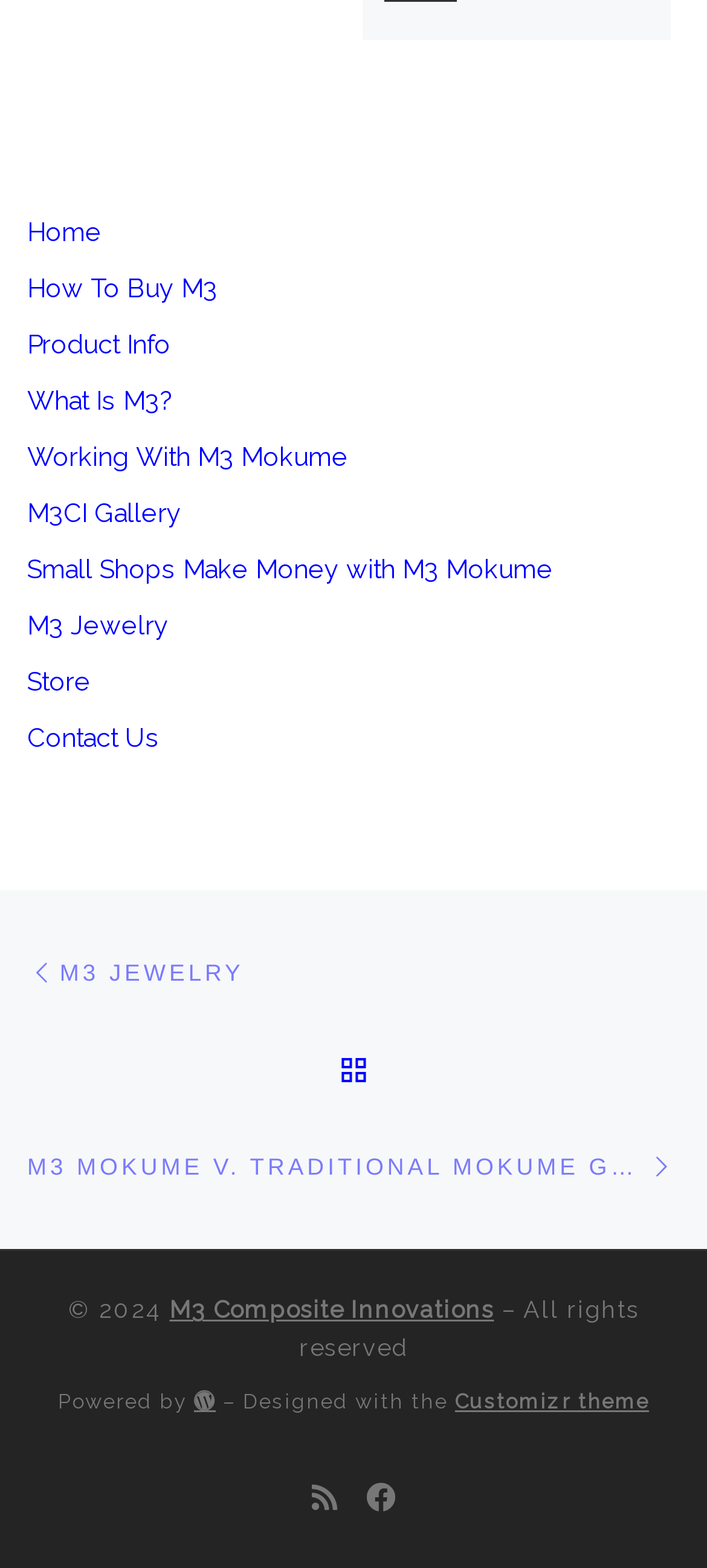Give a one-word or short phrase answer to the question: 
What is the first link on the top navigation bar?

Home